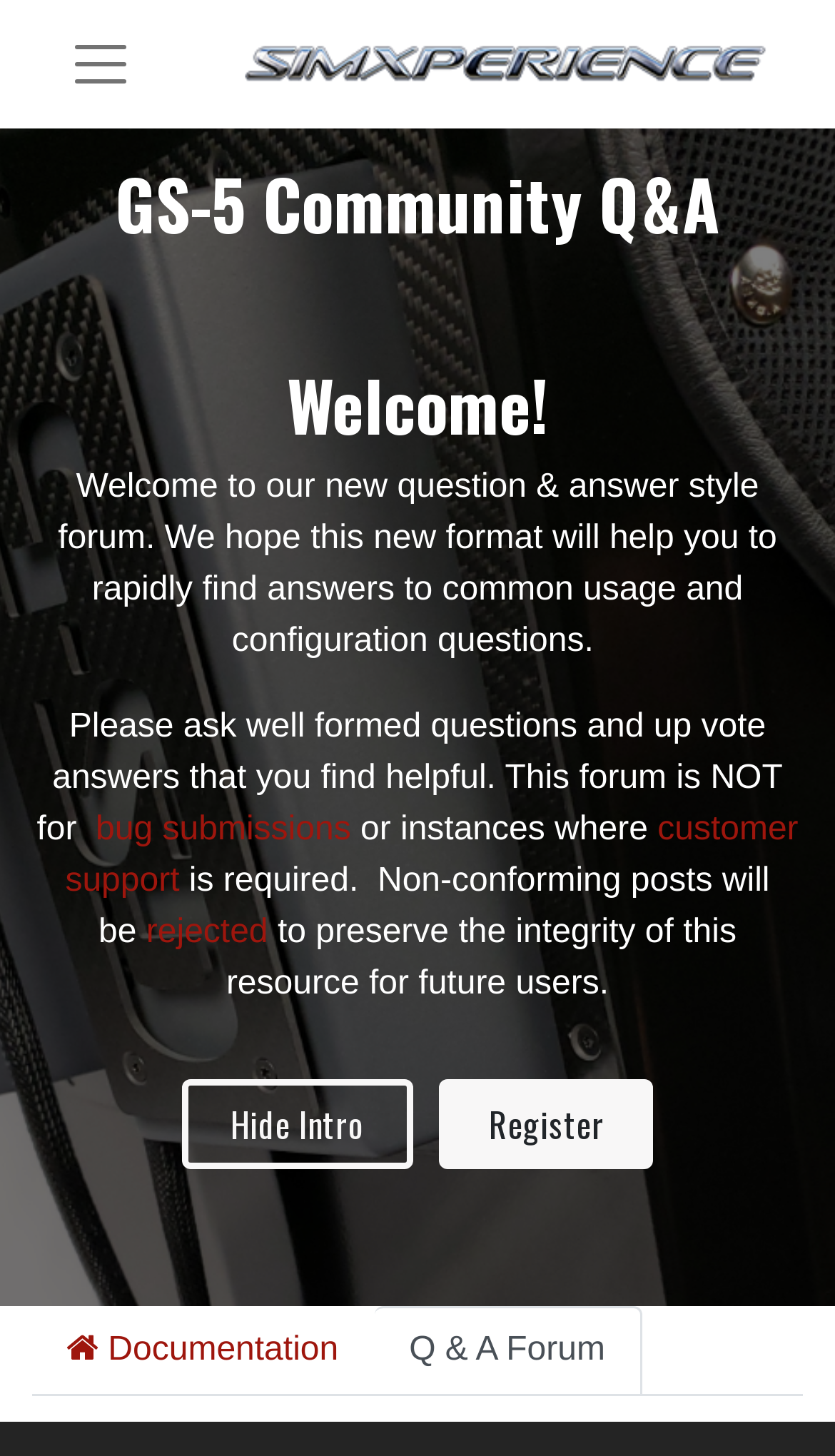Can you provide the bounding box coordinates for the element that should be clicked to implement the instruction: "Click the logo of SimXperience"?

[0.29, 0.015, 0.921, 0.074]